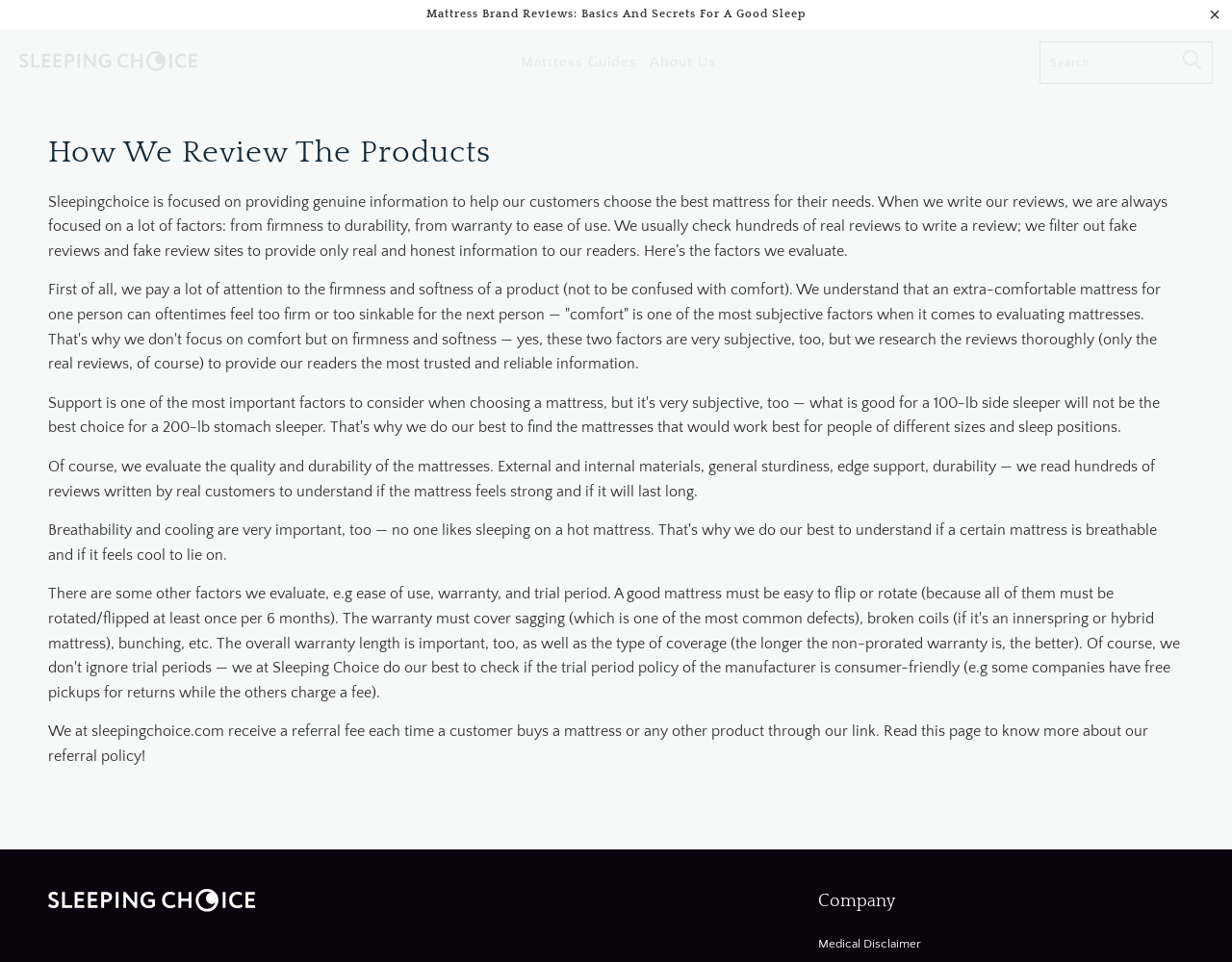Locate the bounding box of the UI element described by: "Bell & Ross Replica" in the given webpage screenshot.

None